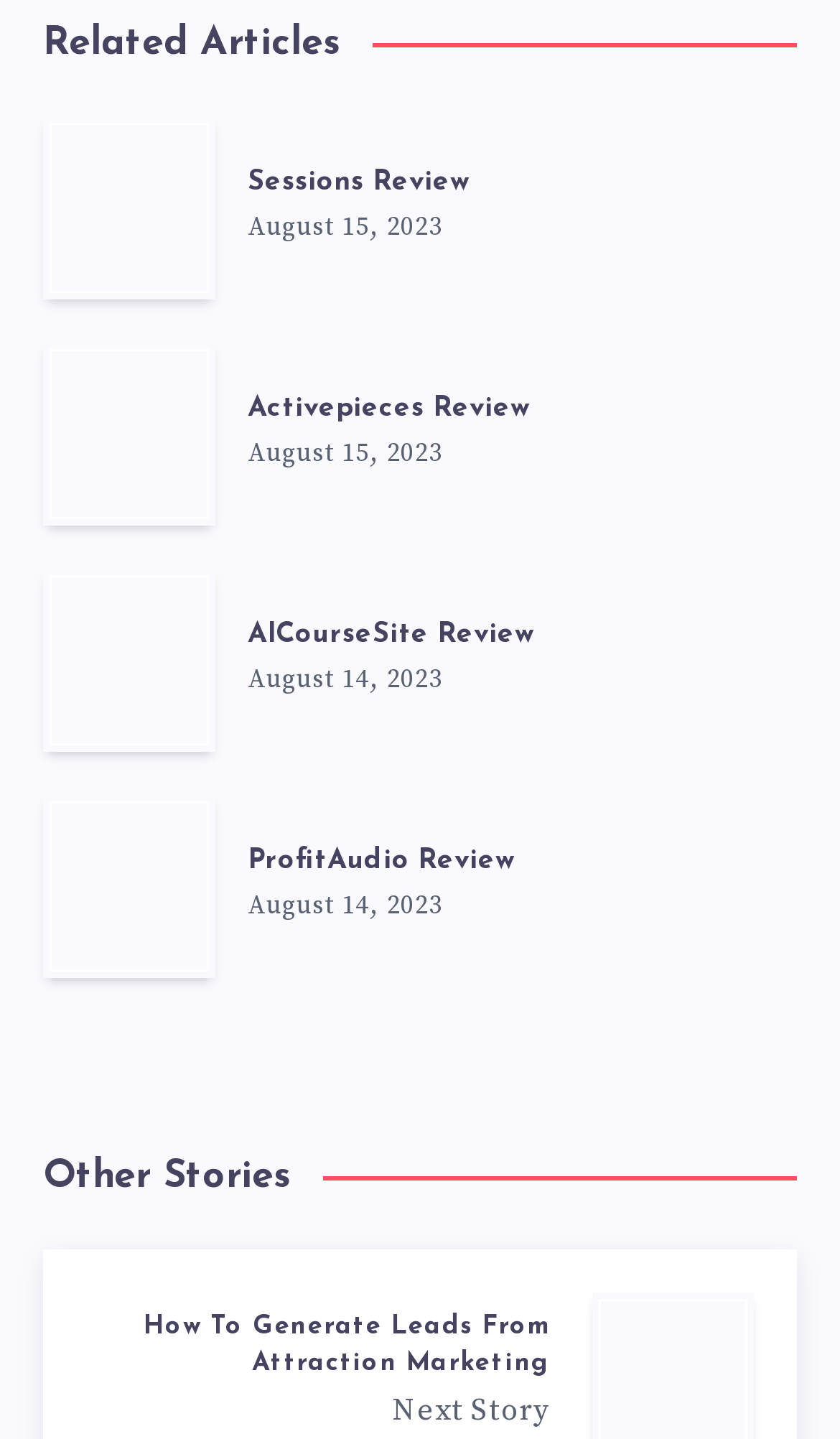Locate the bounding box coordinates of the clickable element to fulfill the following instruction: "check AICourseSite Review". Provide the coordinates as four float numbers between 0 and 1 in the format [left, top, right, bottom].

[0.295, 0.431, 0.636, 0.458]